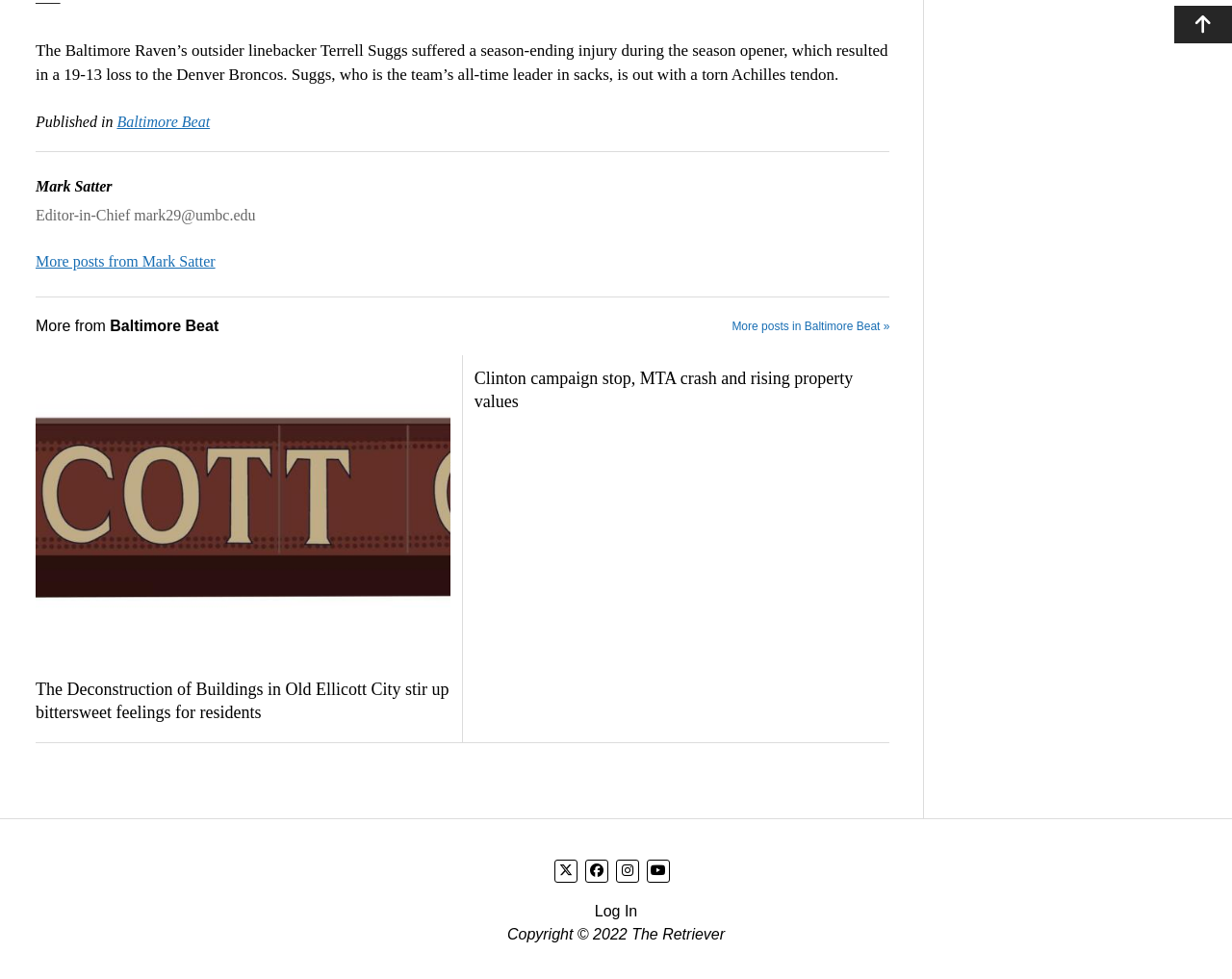Show the bounding box coordinates of the region that should be clicked to follow the instruction: "Visit the Baltimore Beat website."

[0.095, 0.116, 0.17, 0.133]